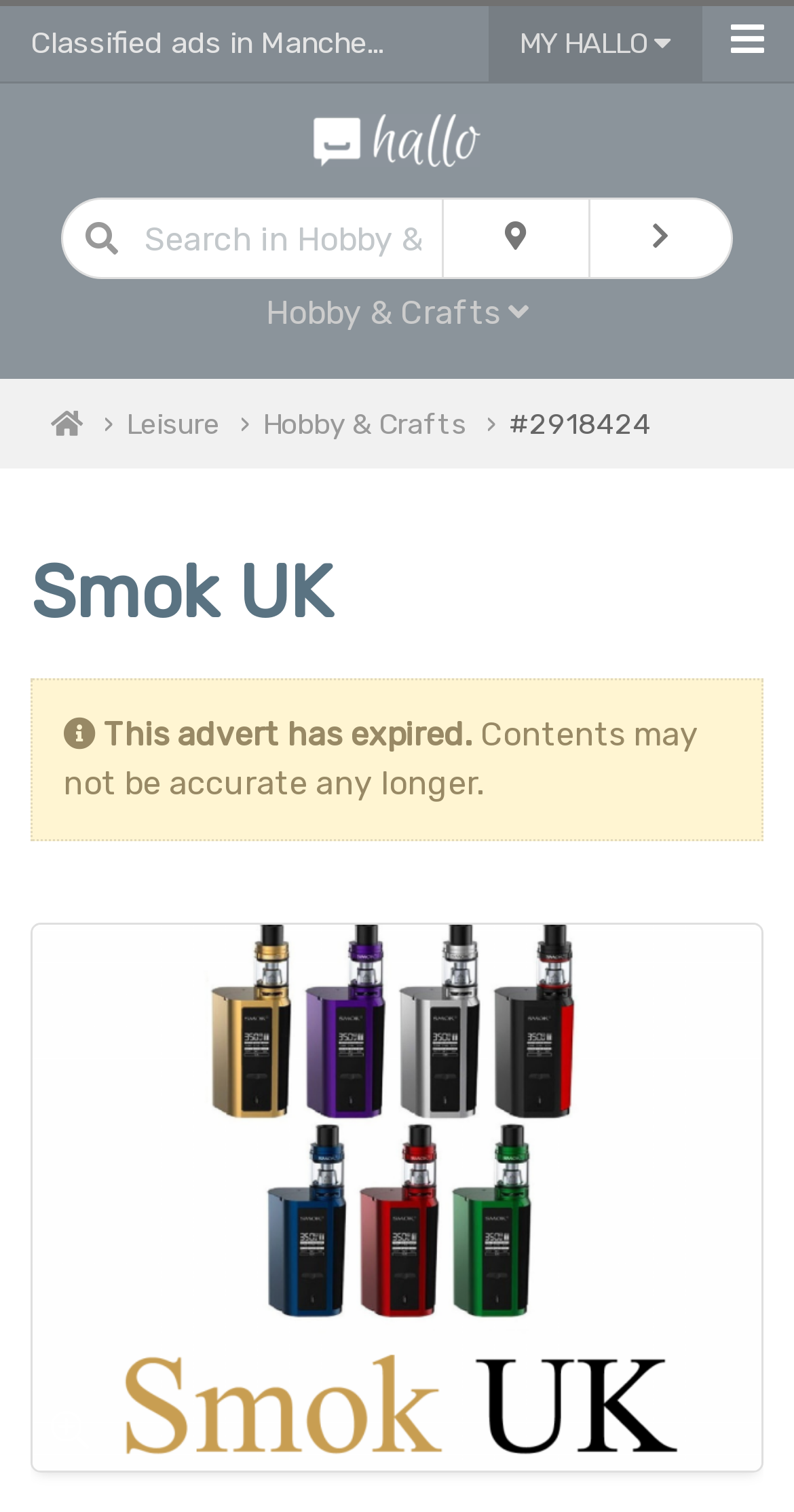Please determine the bounding box coordinates for the UI element described here. Use the format (top-left x, top-left y, bottom-right x, bottom-right y) with values bounded between 0 and 1: title="Hallo Free Classified Ads"

[0.394, 0.079, 0.606, 0.104]